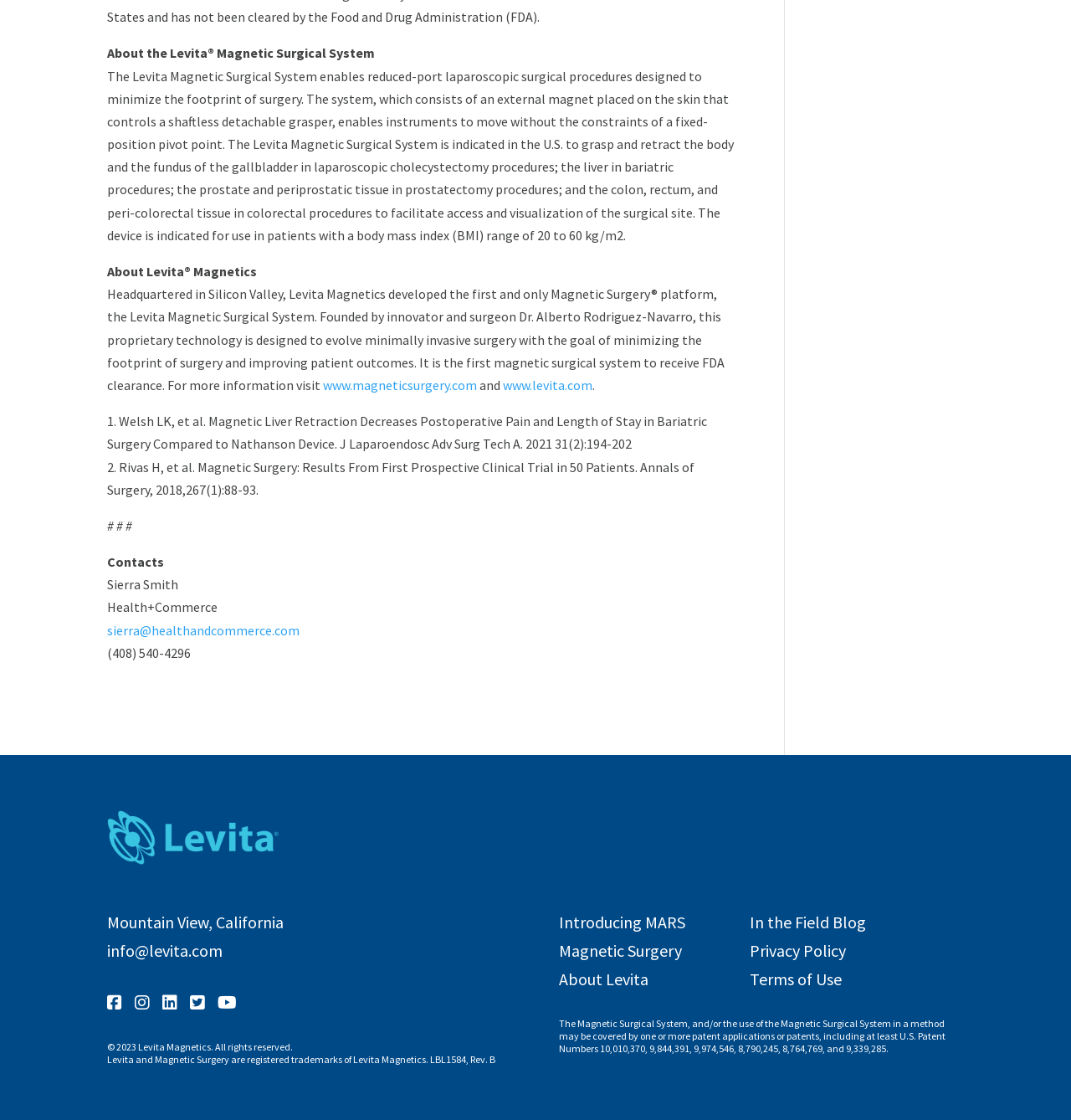Give a one-word or one-phrase response to the question:
Who is the founder of Levita Magnetics?

Dr. Alberto Rodriguez-Navarro